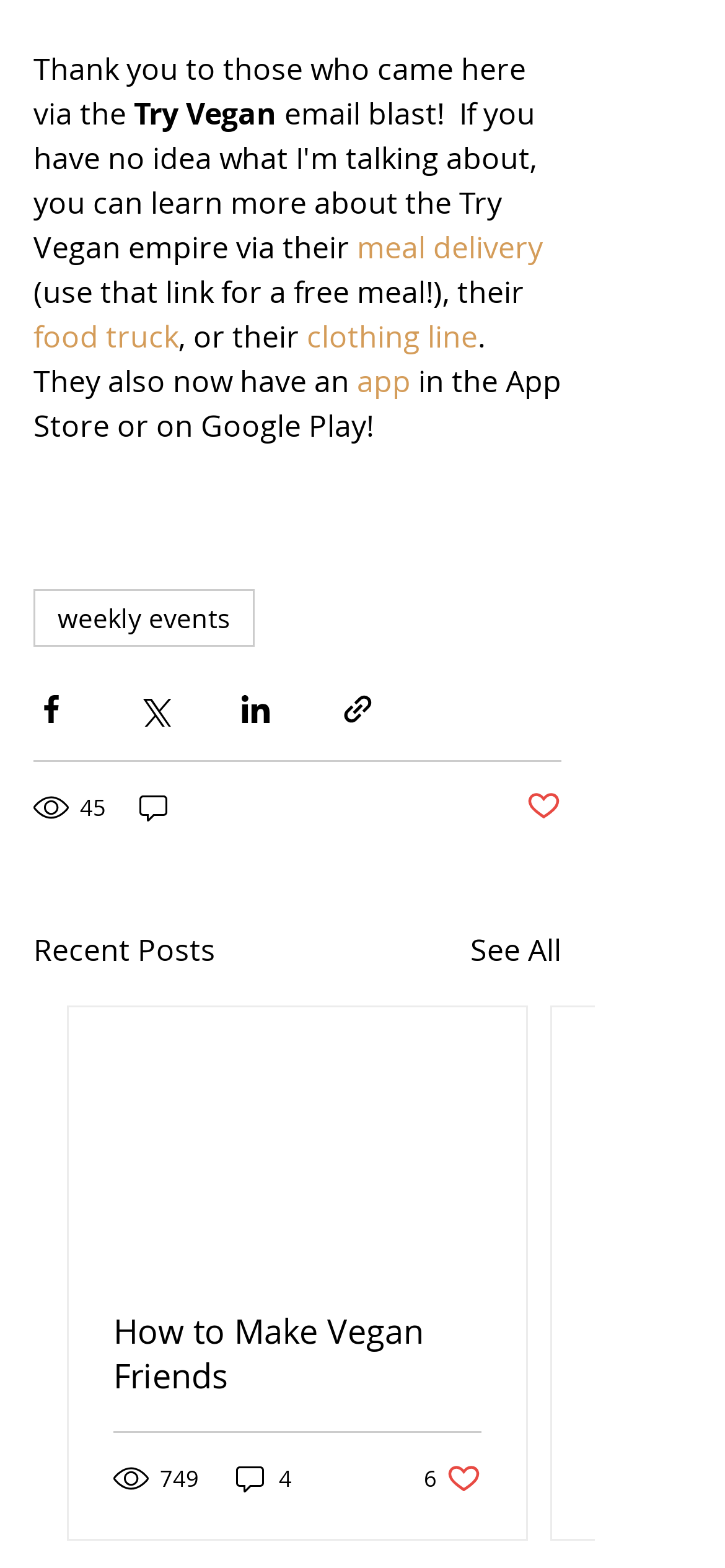Analyze the image and answer the question with as much detail as possible: 
What is the number of views for the first article?

The number of views for the first article can be found in the text '749 views' which is located below the article title 'How to Make Vegan Friends'.